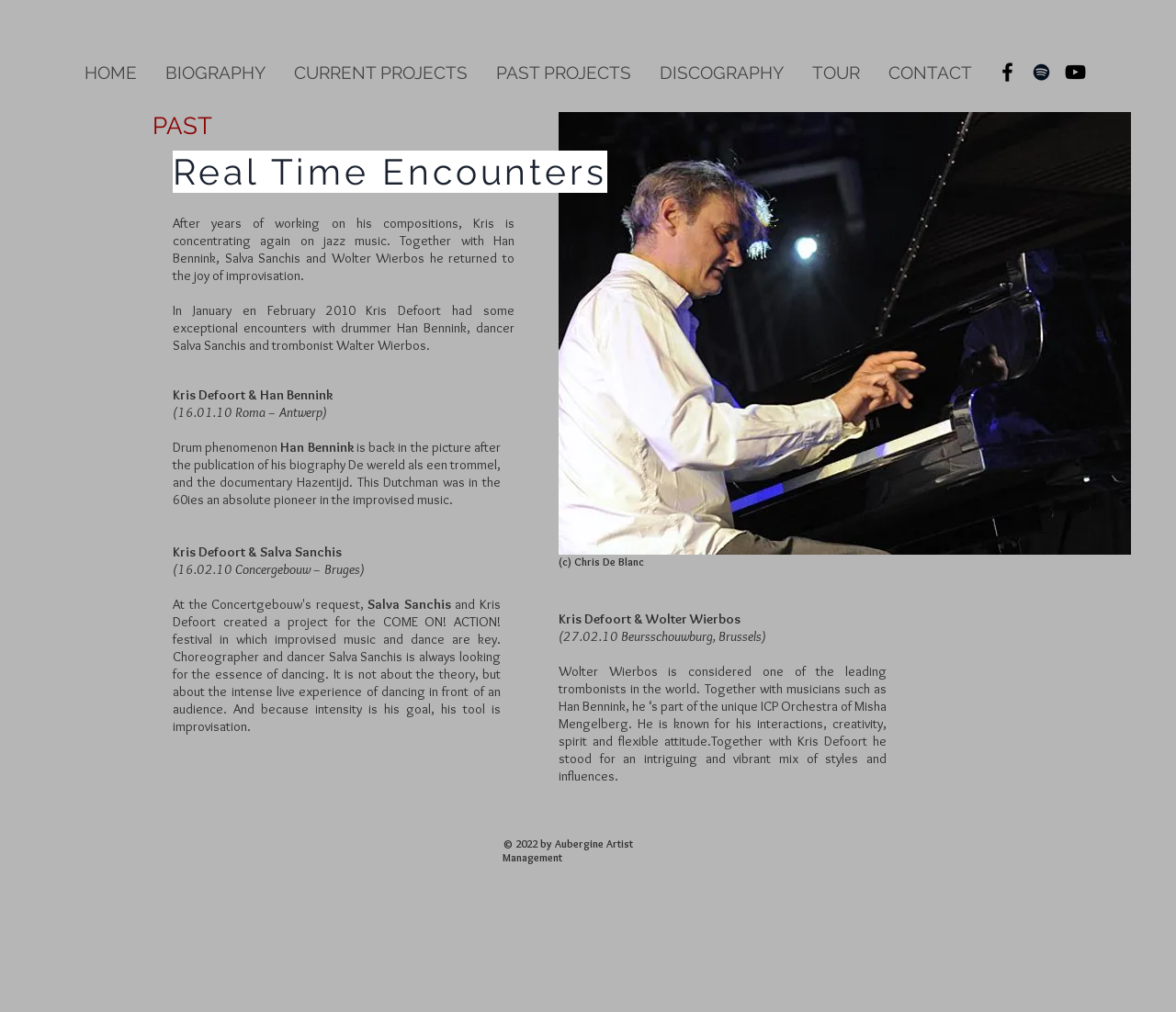Pinpoint the bounding box coordinates for the area that should be clicked to perform the following instruction: "Go to the Modules page".

None